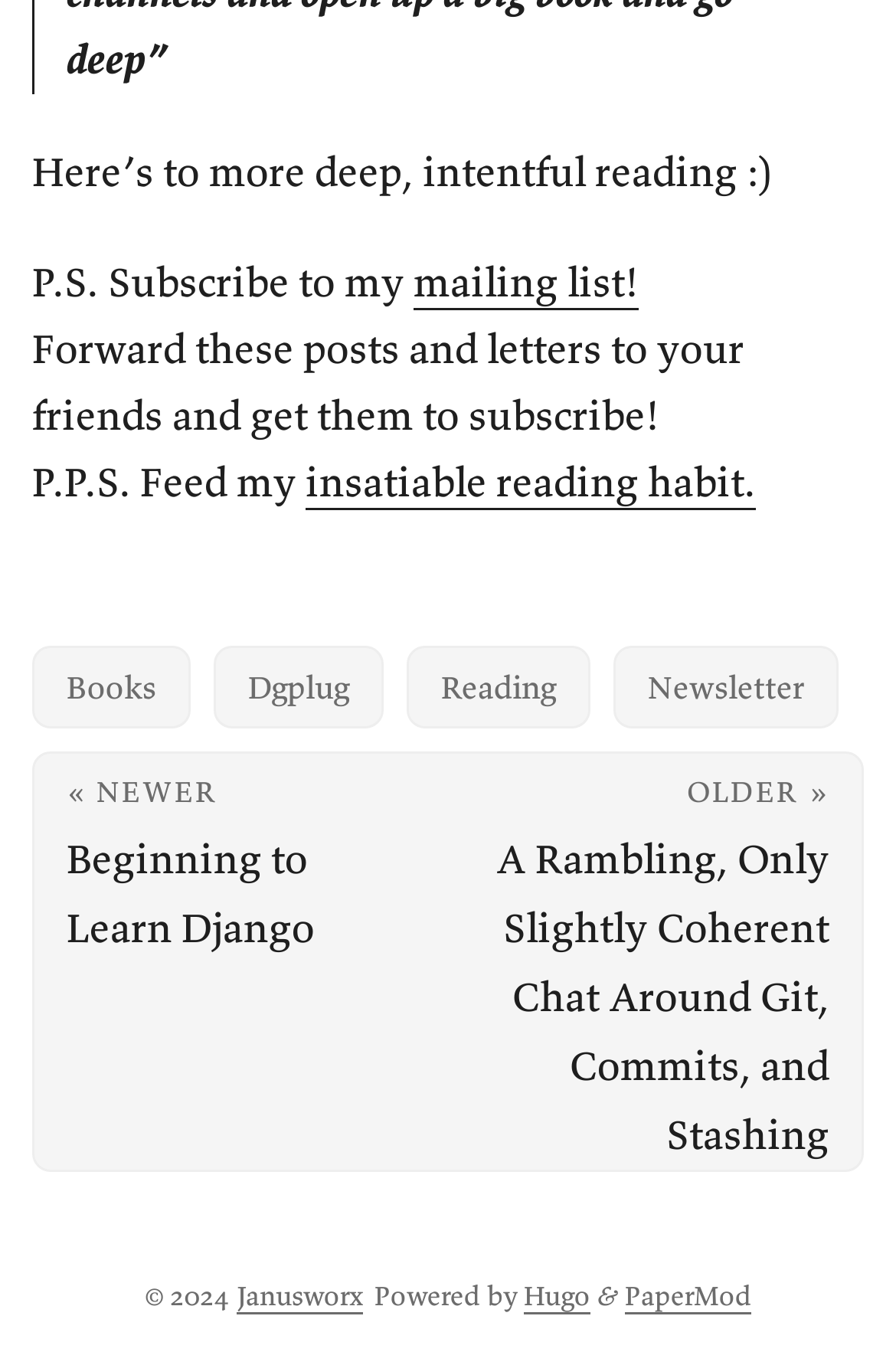Kindly determine the bounding box coordinates for the area that needs to be clicked to execute this instruction: "Explore Hugo".

[0.585, 0.935, 0.659, 0.962]